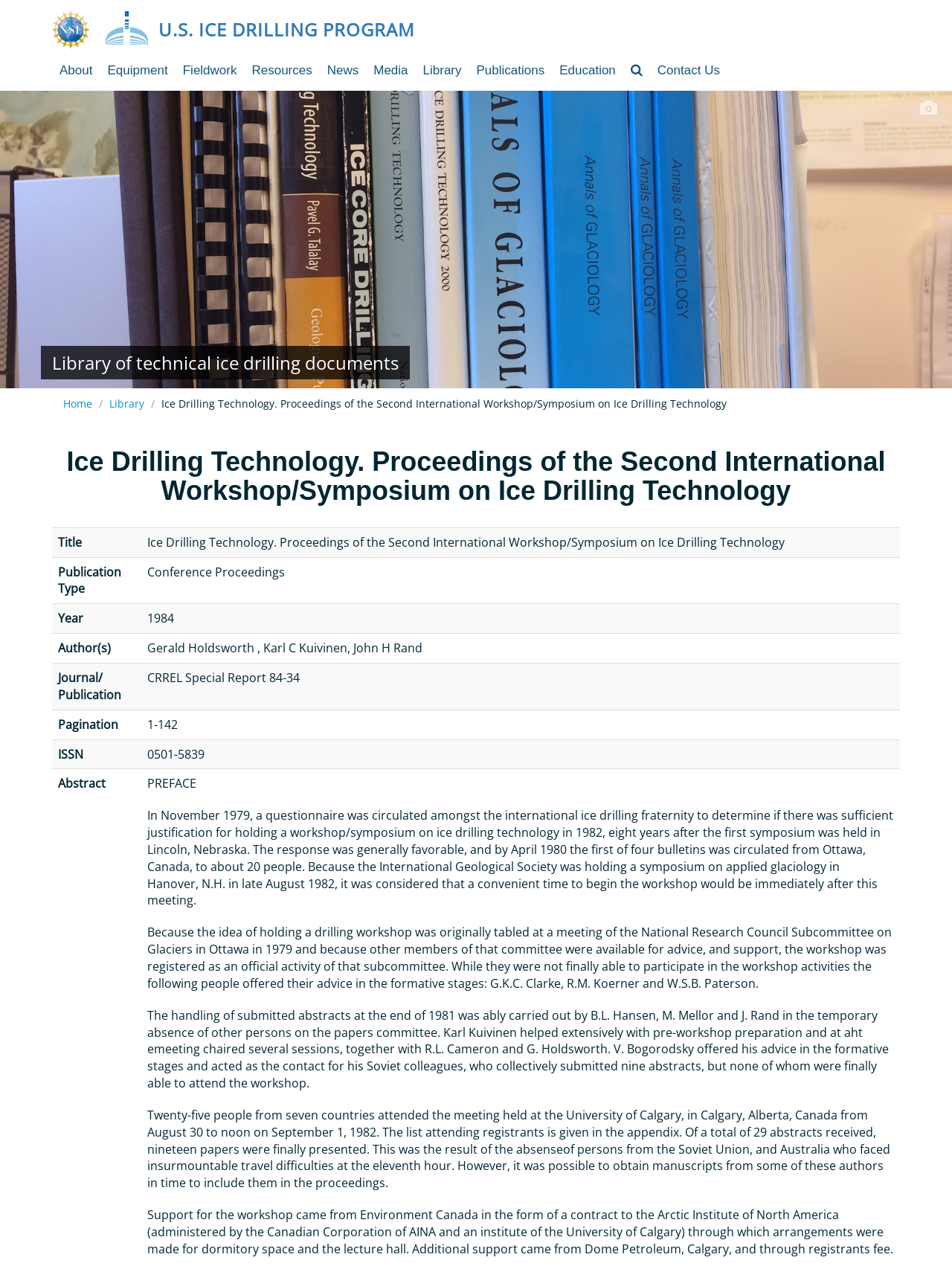Based on the image, provide a detailed response to the question:
What is the title of the publication?

I found the title of the publication by looking at the heading element with the text 'Ice Drilling Technology. Proceedings of the Second International Workshop/Symposium on Ice Drilling Technology' and extracting the main title from it.